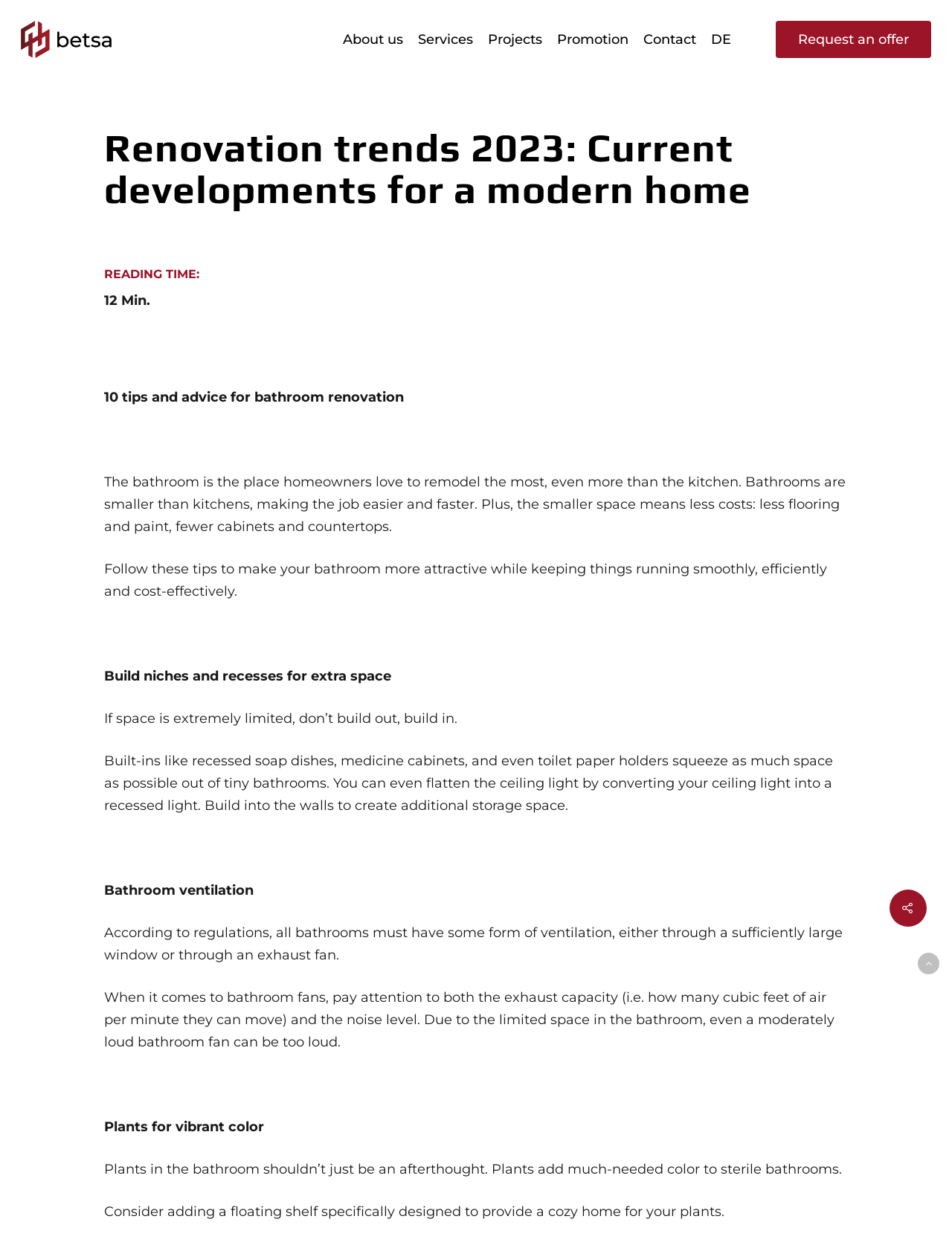Please answer the following question using a single word or phrase: 
How many minutes does it take to read the article?

12 Min.